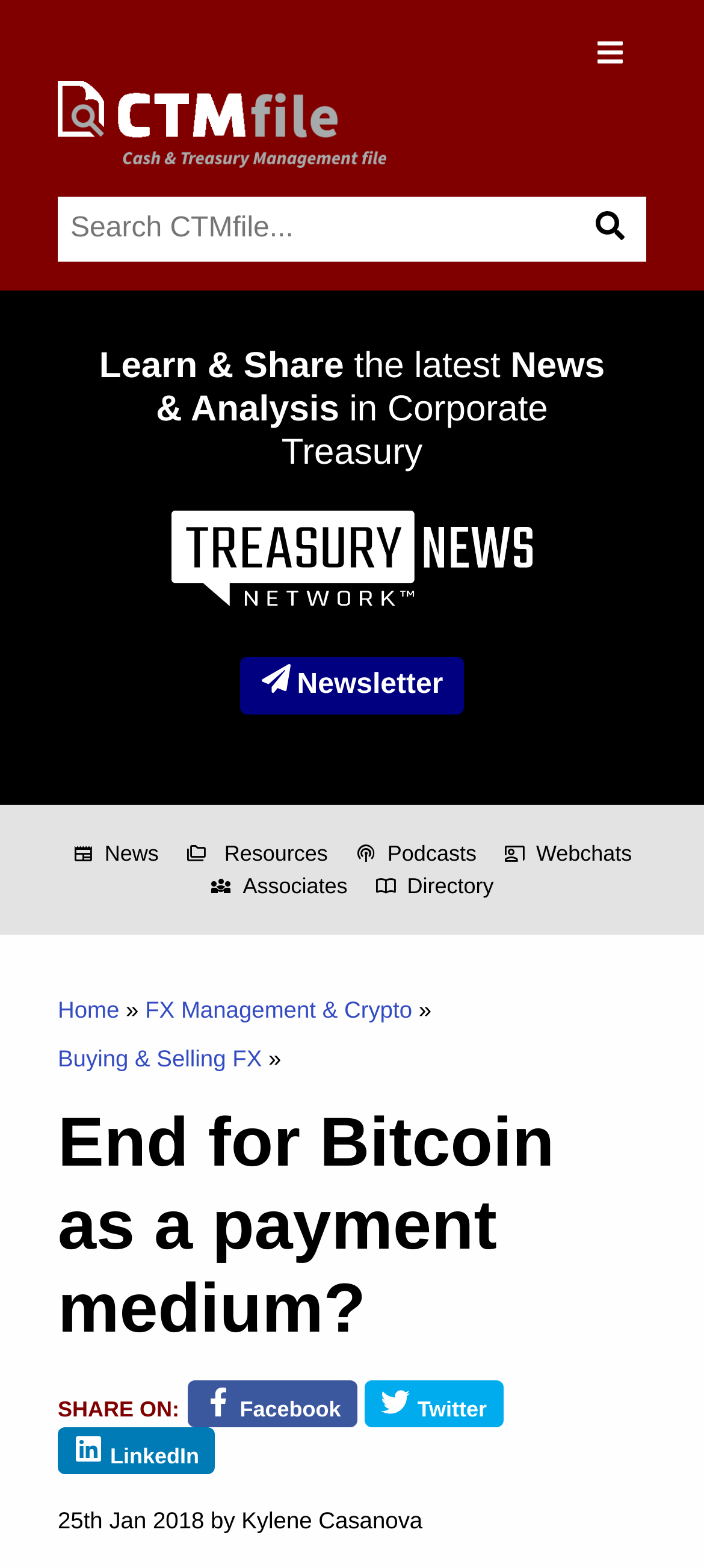Please identify the bounding box coordinates of the area that needs to be clicked to follow this instruction: "Share on Facebook".

[0.266, 0.881, 0.507, 0.911]